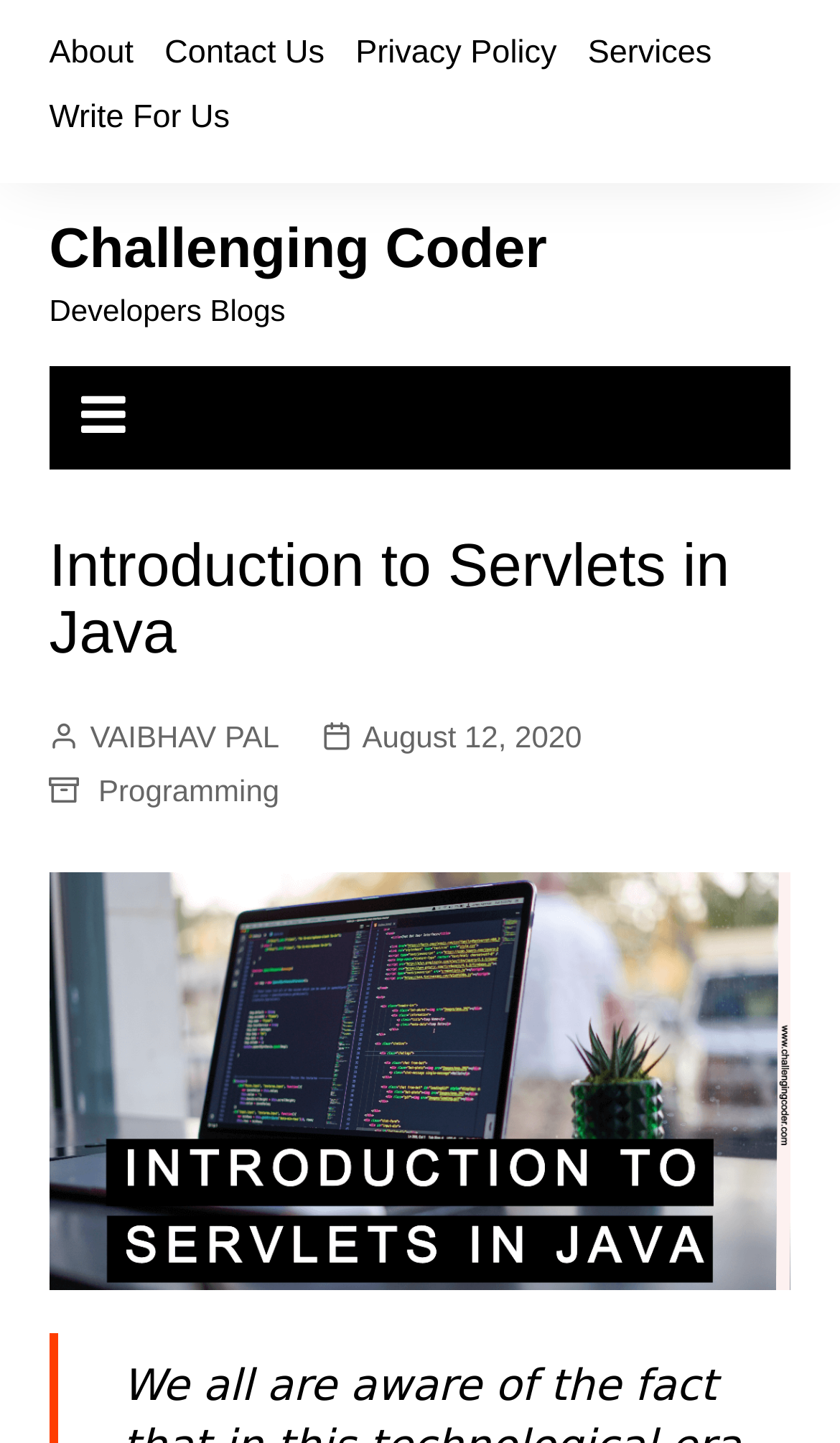Indicate the bounding box coordinates of the clickable region to achieve the following instruction: "Click on About link."

[0.058, 0.015, 0.159, 0.06]